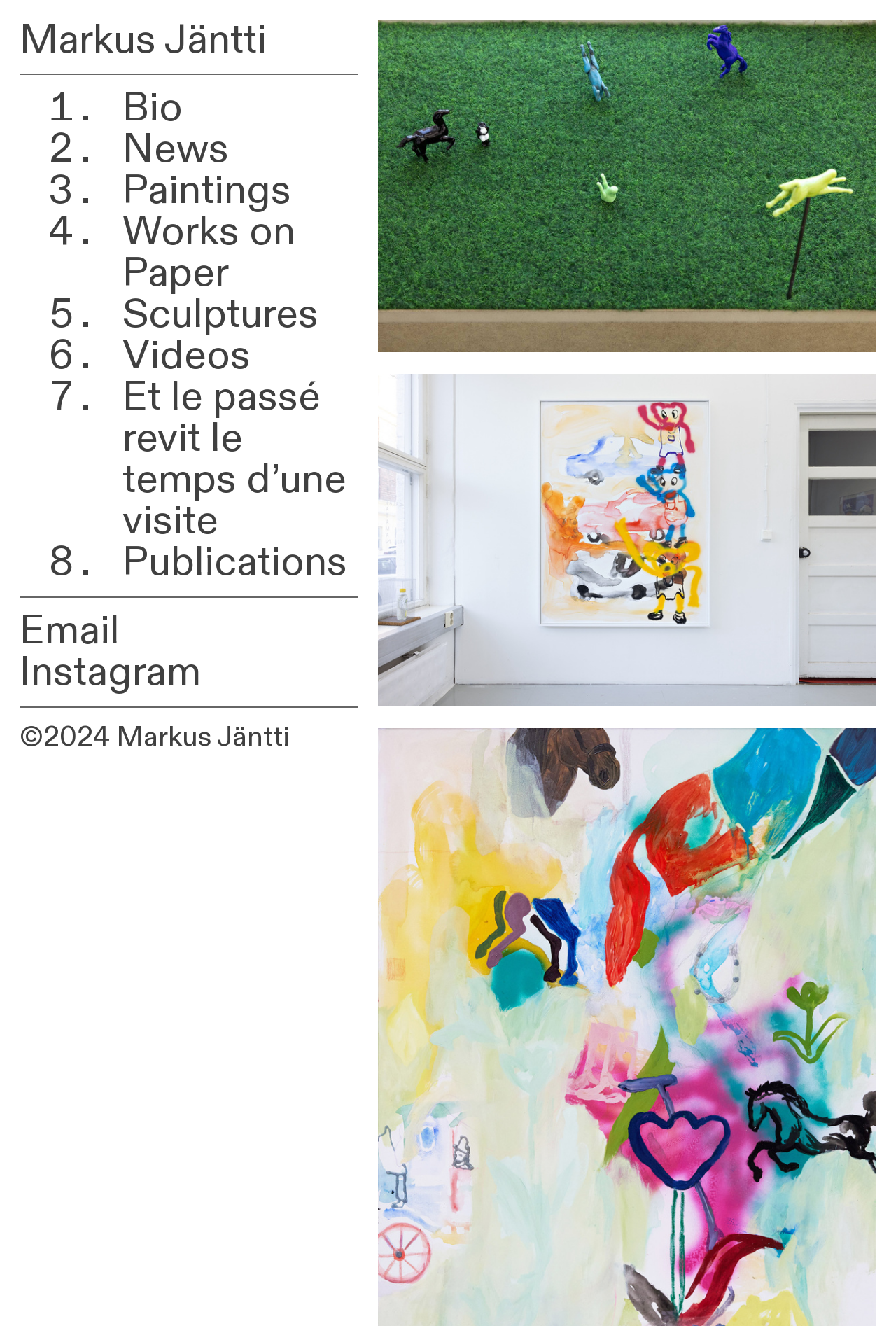Determine the bounding box coordinates for the area that should be clicked to carry out the following instruction: "go to bio page".

[0.137, 0.061, 0.204, 0.102]